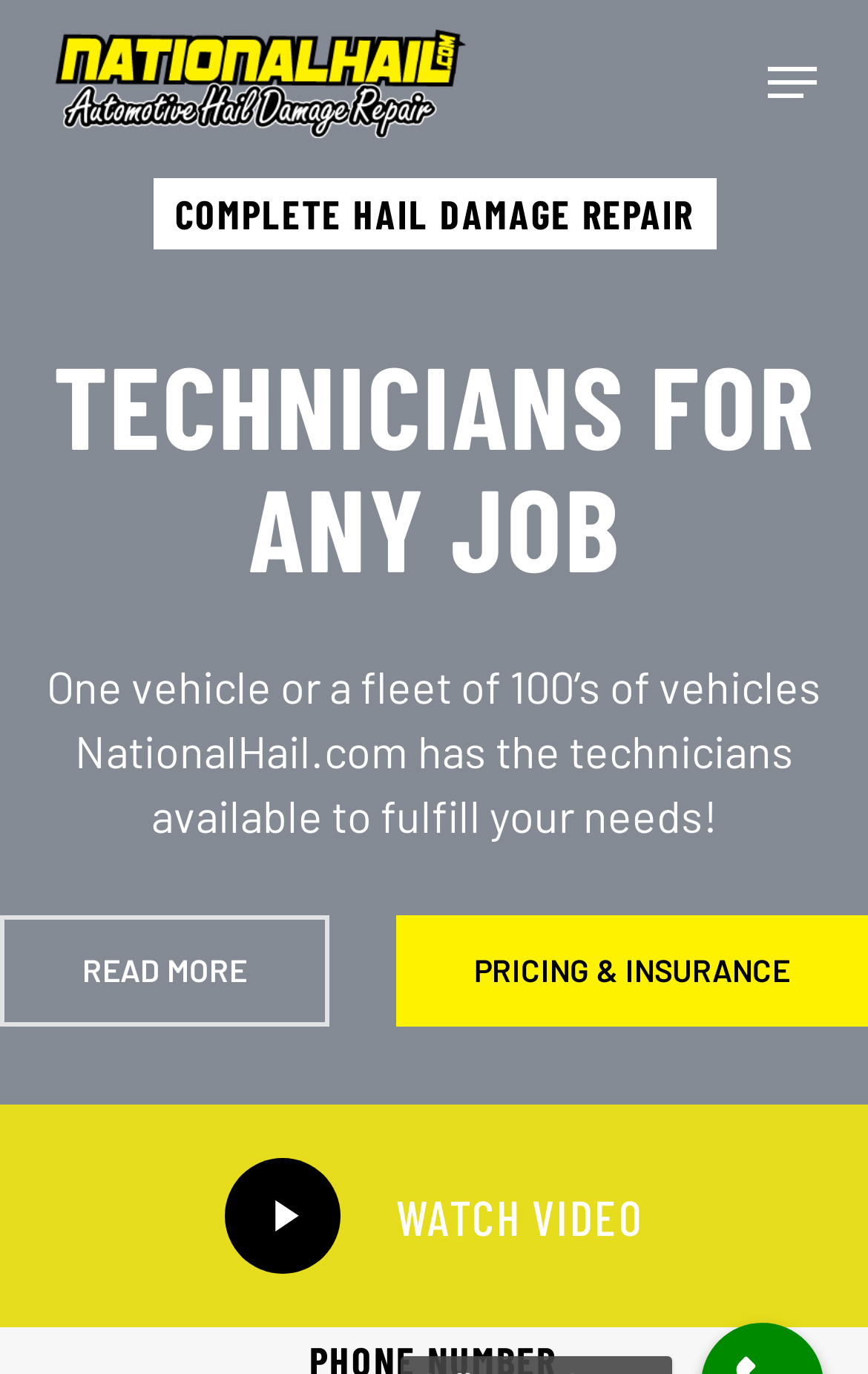Extract the bounding box coordinates for the UI element described as: "Make Up & Perfume".

None